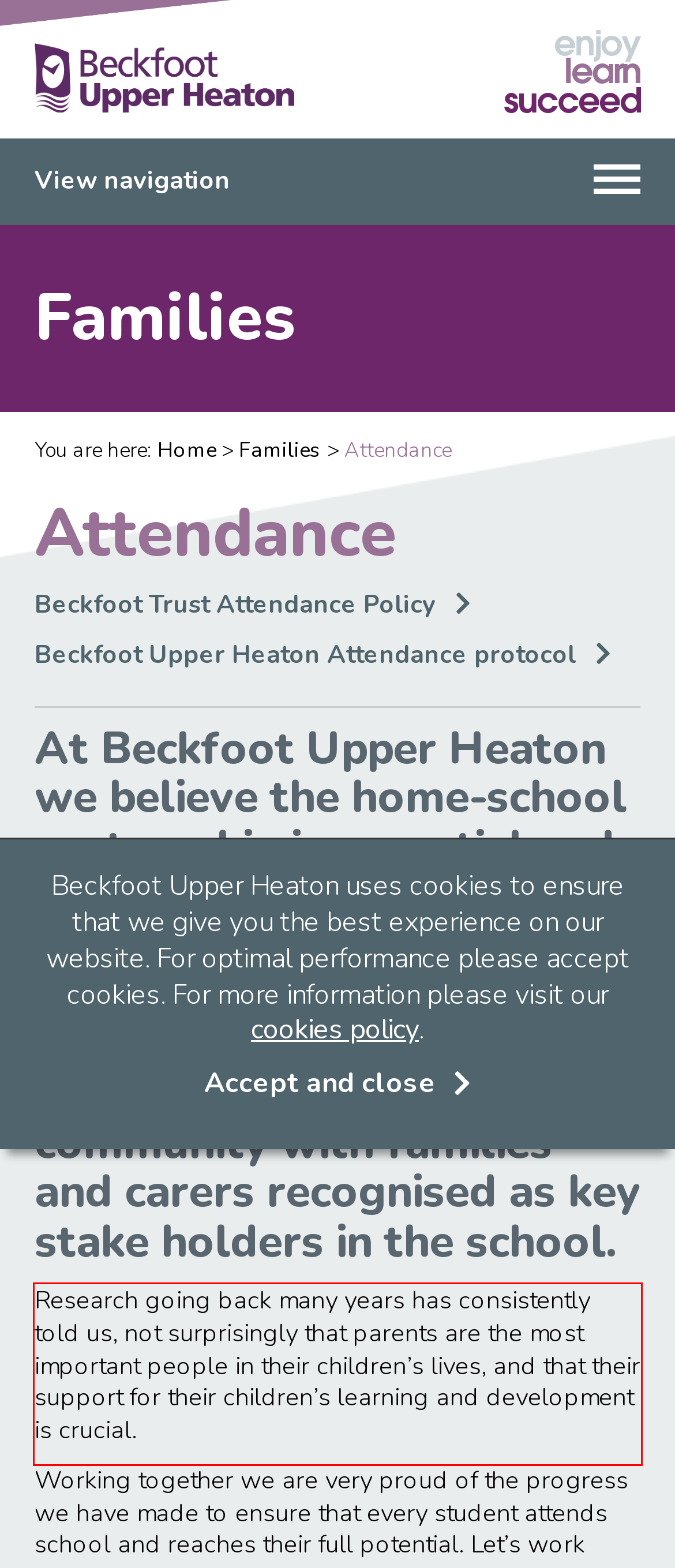Extract and provide the text found inside the red rectangle in the screenshot of the webpage.

Research going back many years has consistently told us, not surprisingly that parents are the most important people in their children’s lives, and that their support for their children’s learning and development is crucial.